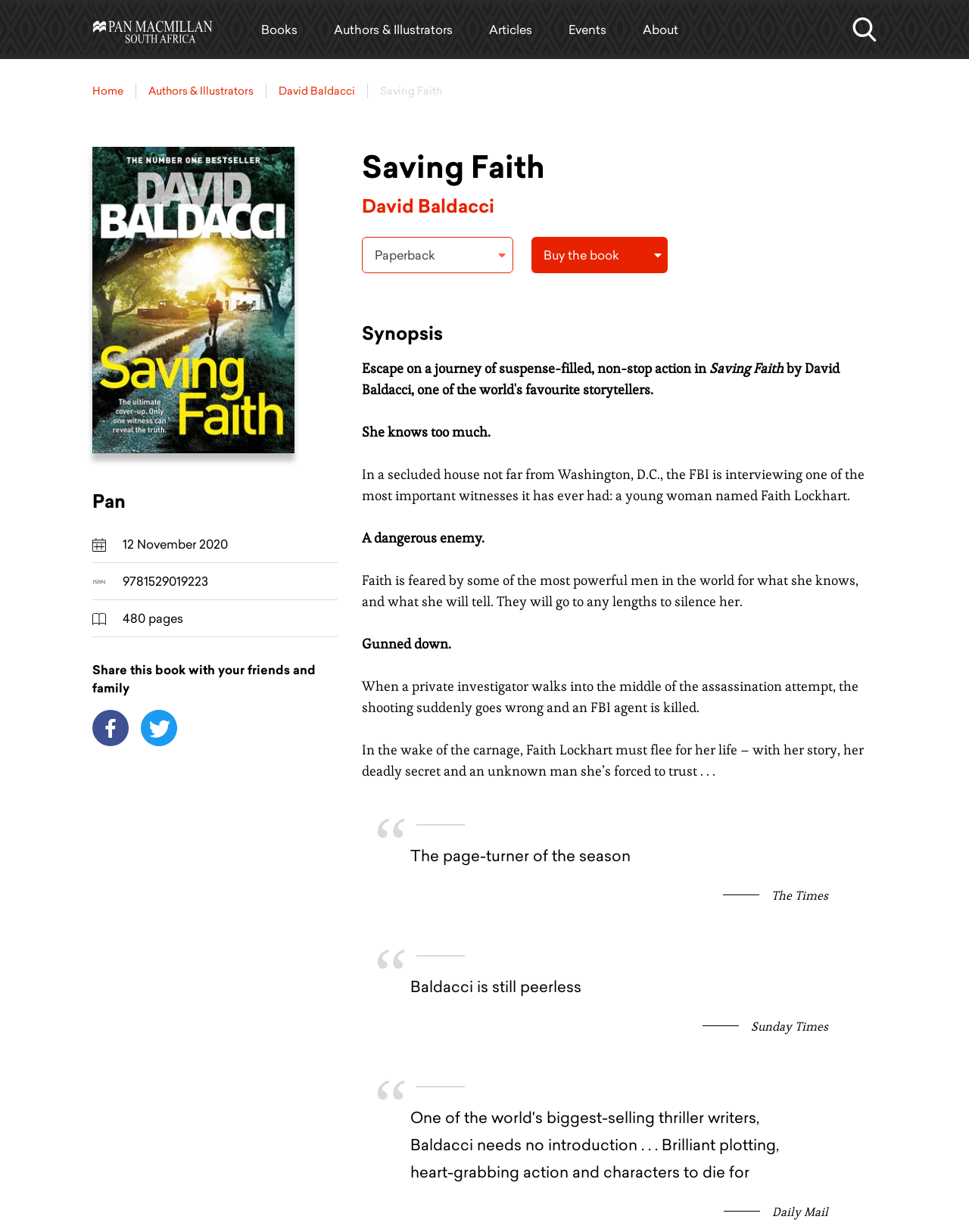Identify the bounding box coordinates of the clickable region required to complete the instruction: "View the recent post about Northern Illinois Franchise Association". The coordinates should be given as four float numbers within the range of 0 and 1, i.e., [left, top, right, bottom].

None